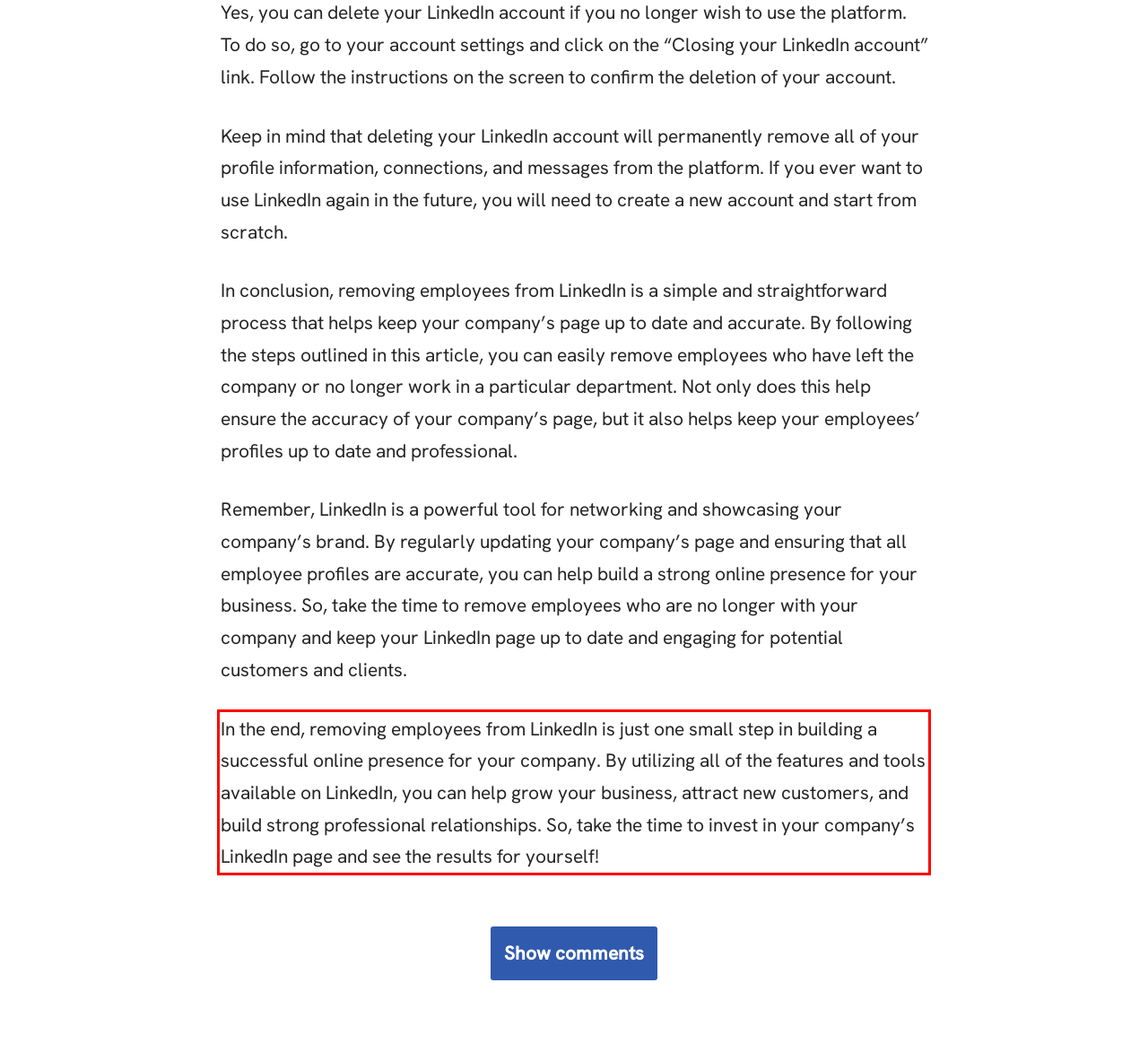Examine the screenshot of the webpage, locate the red bounding box, and perform OCR to extract the text contained within it.

In the end, removing employees from LinkedIn is just one small step in building a successful online presence for your company. By utilizing all of the features and tools available on LinkedIn, you can help grow your business, attract new customers, and build strong professional relationships. So, take the time to invest in your company’s LinkedIn page and see the results for yourself!